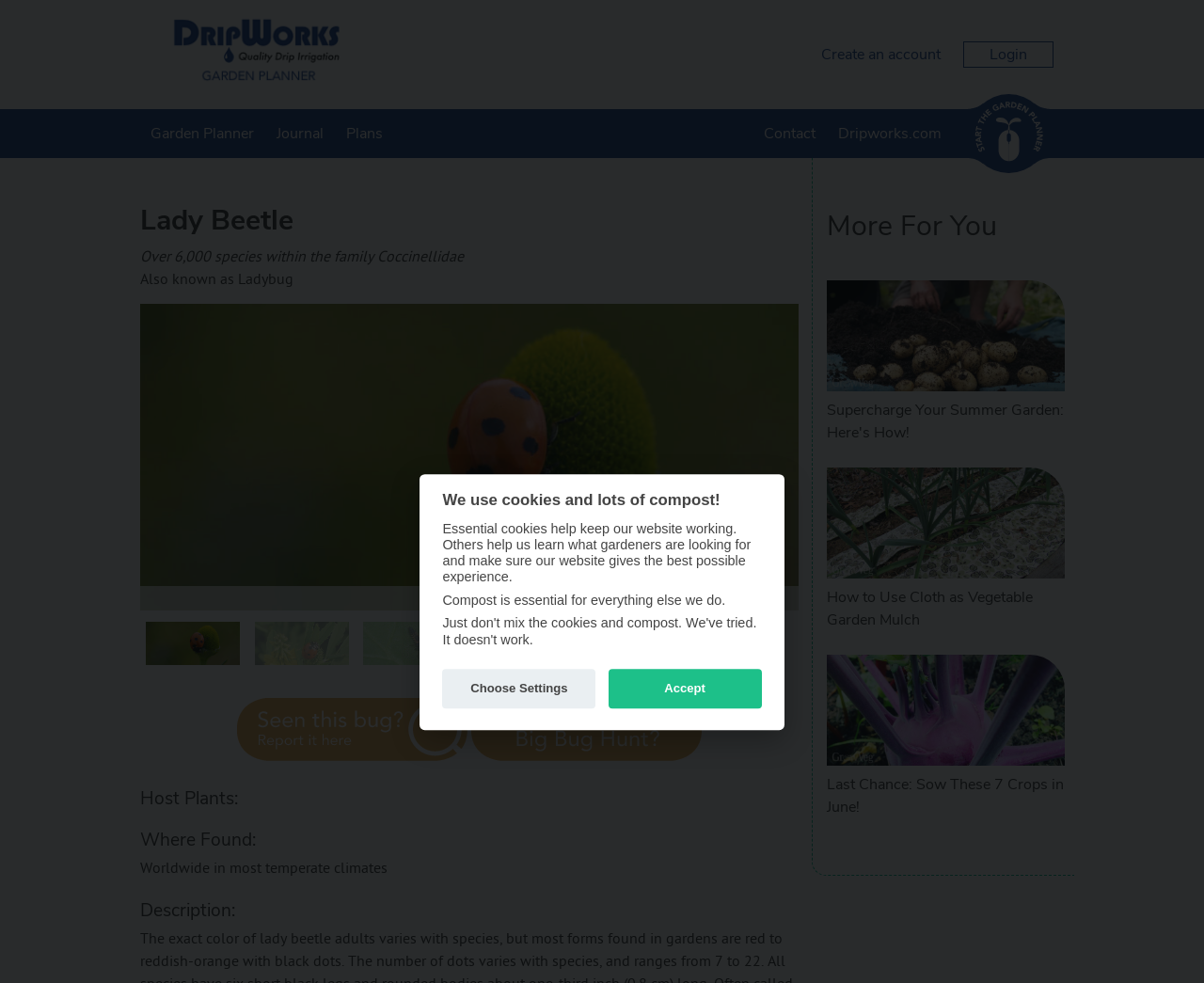Please mark the clickable region by giving the bounding box coordinates needed to complete this instruction: "Click the 'Contact' link".

[0.634, 0.111, 0.677, 0.161]